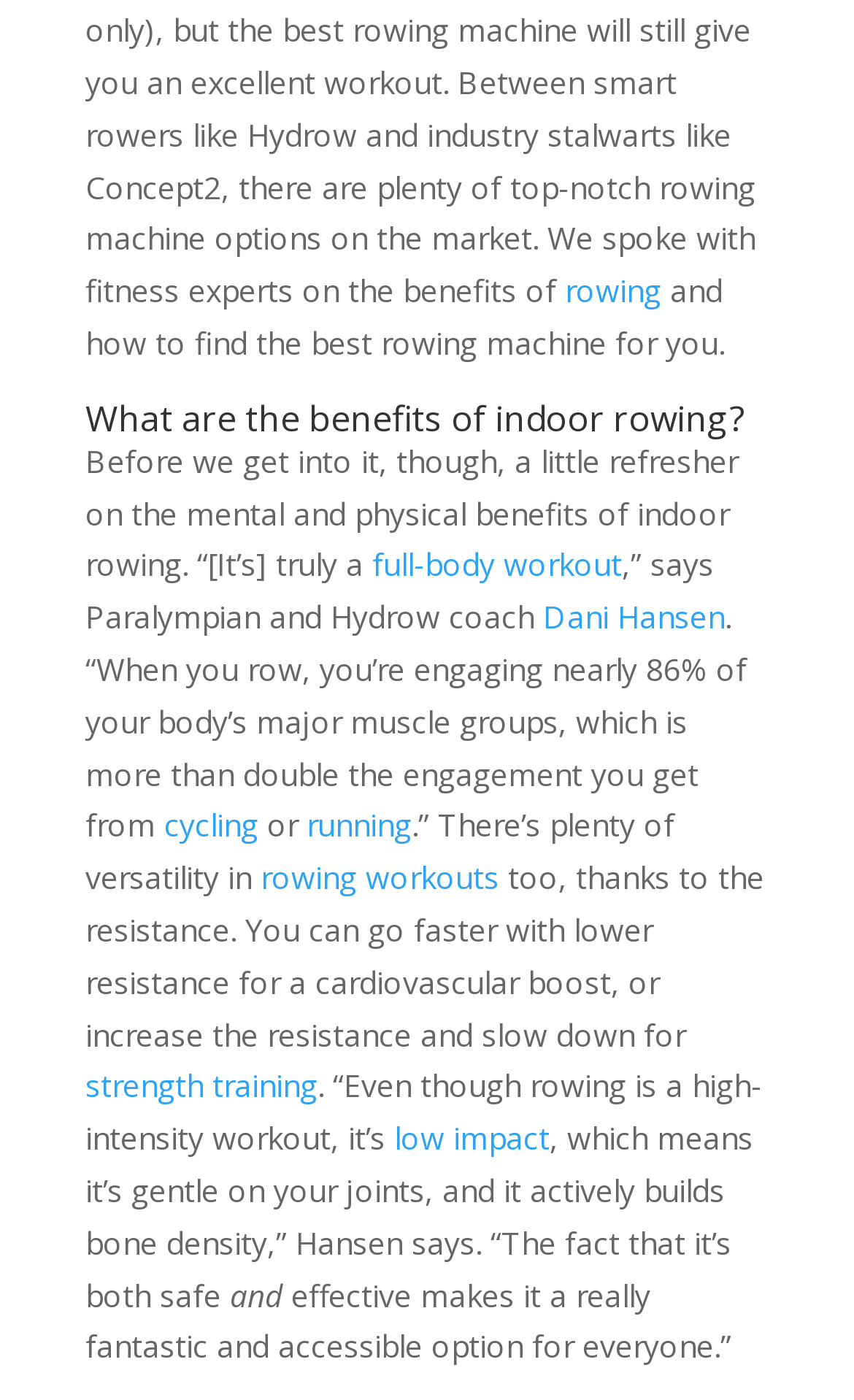Please provide a one-word or short phrase answer to the question:
What is a characteristic of rowing?

low impact